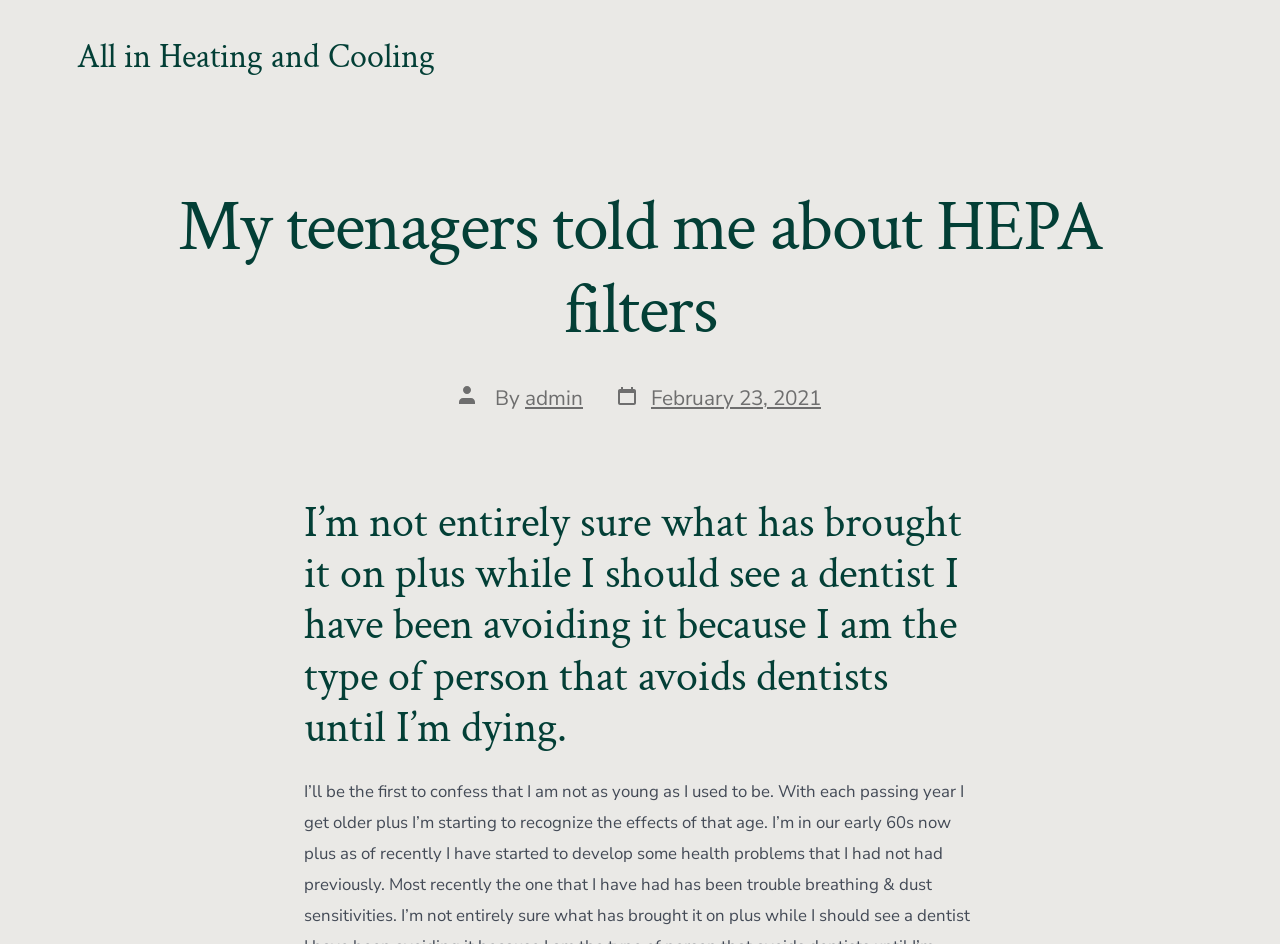Generate the text content of the main headline of the webpage.

My teenagers told me about HEPA filters